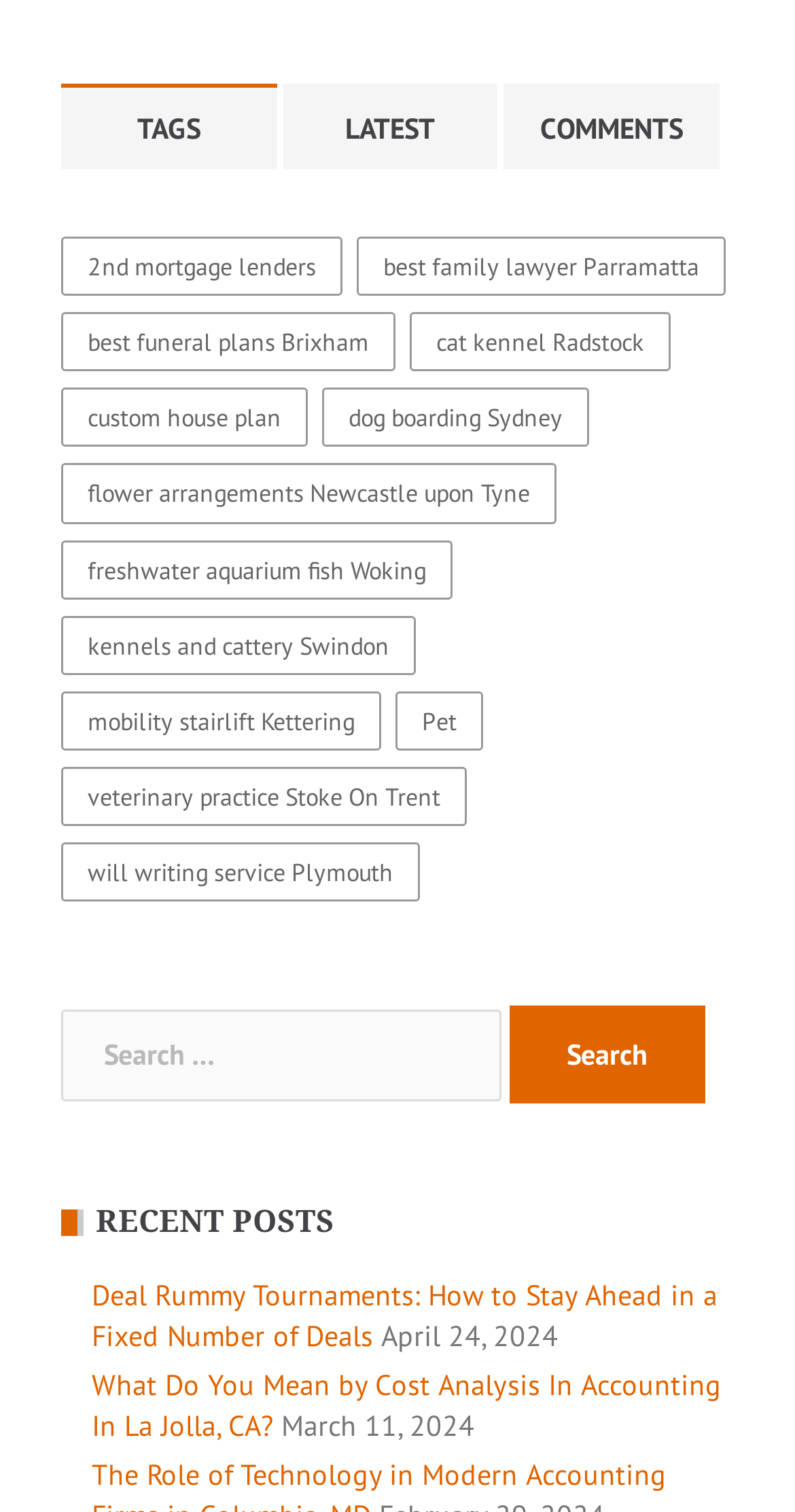Using details from the image, please answer the following question comprehensively:
What is the purpose of the search box?

The search box is located at the top right corner of the webpage with a bounding box coordinate of [0.077, 0.665, 0.923, 0.735]. It is accompanied by a 'Search for:' label and a 'Search' button. The purpose of the search box is to allow users to search for specific items or keywords on the webpage.